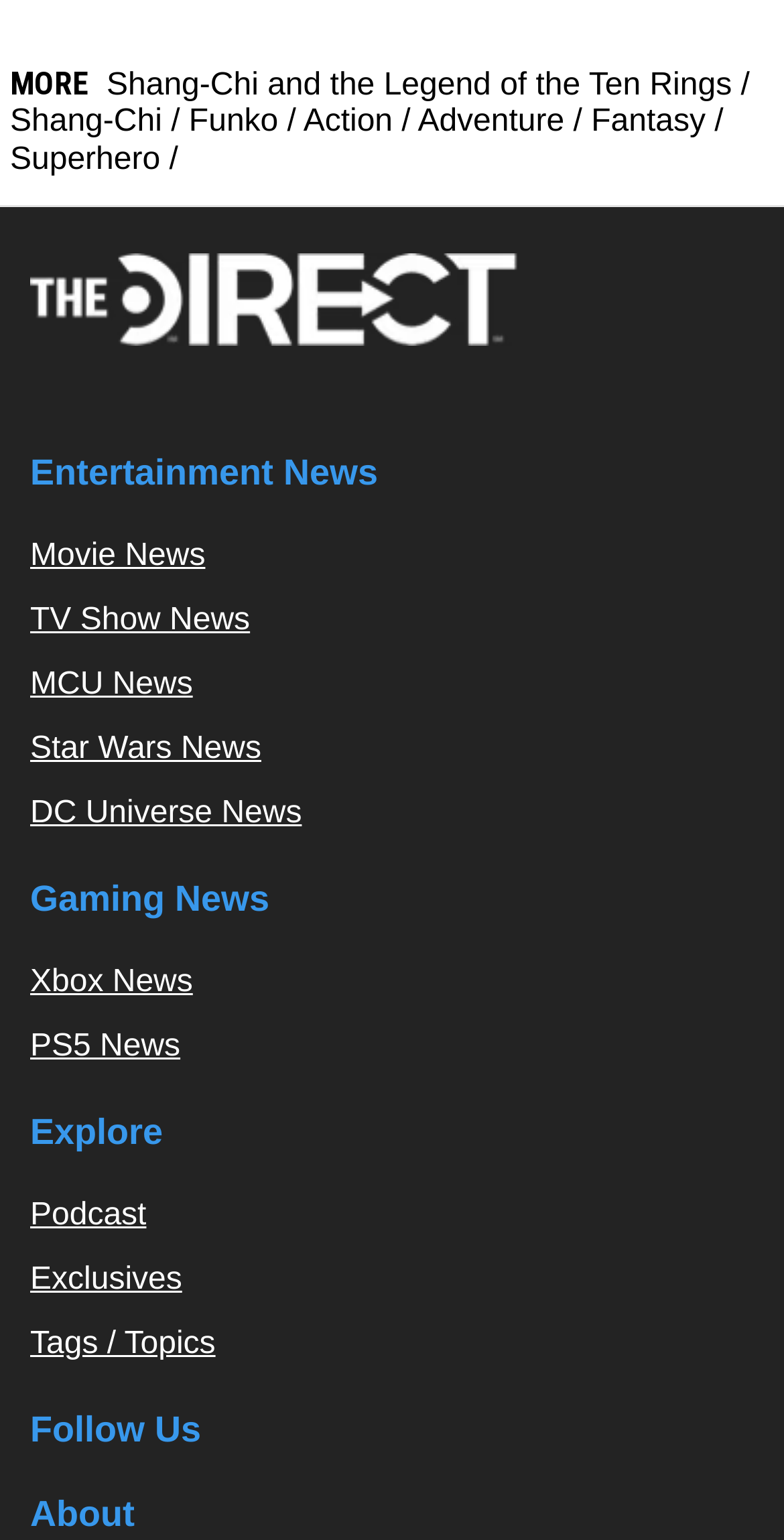Answer succinctly with a single word or phrase:
What is the first movie mentioned?

Shang-Chi and the Legend of the Ten Rings